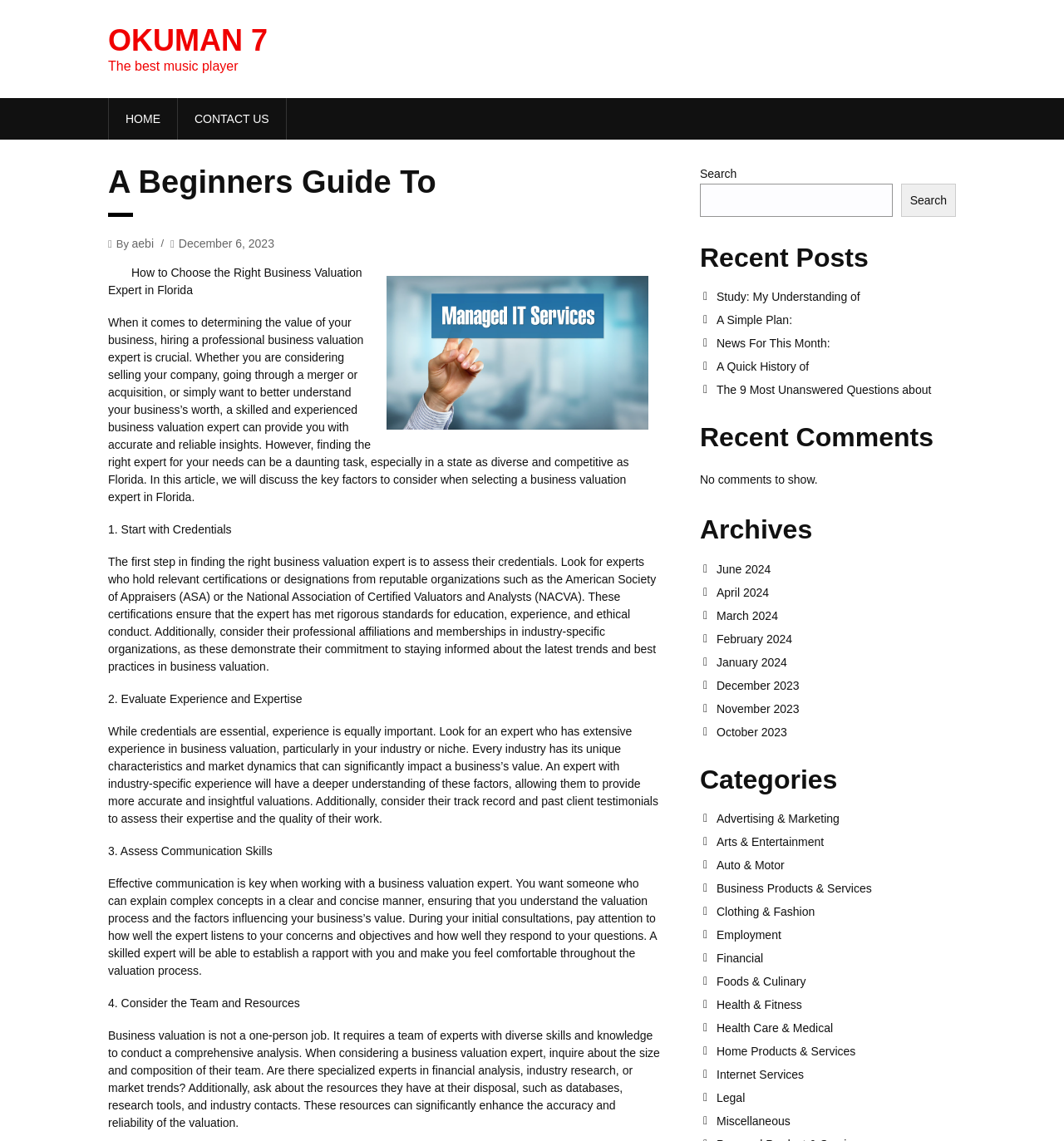How many recent posts are listed?
Using the image, give a concise answer in the form of a single word or short phrase.

5